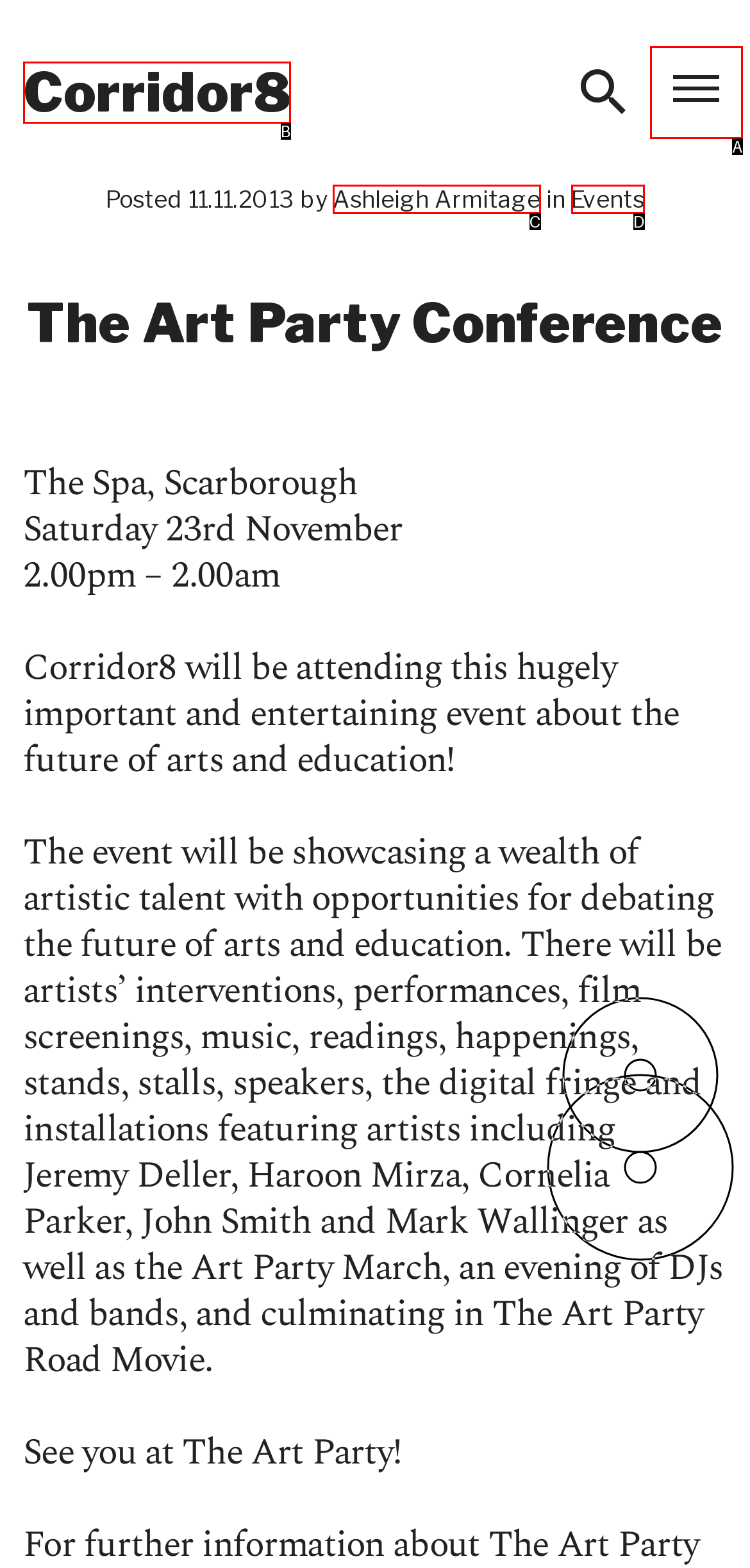Tell me which option best matches the description: Ashleigh Armitage
Answer with the option's letter from the given choices directly.

C